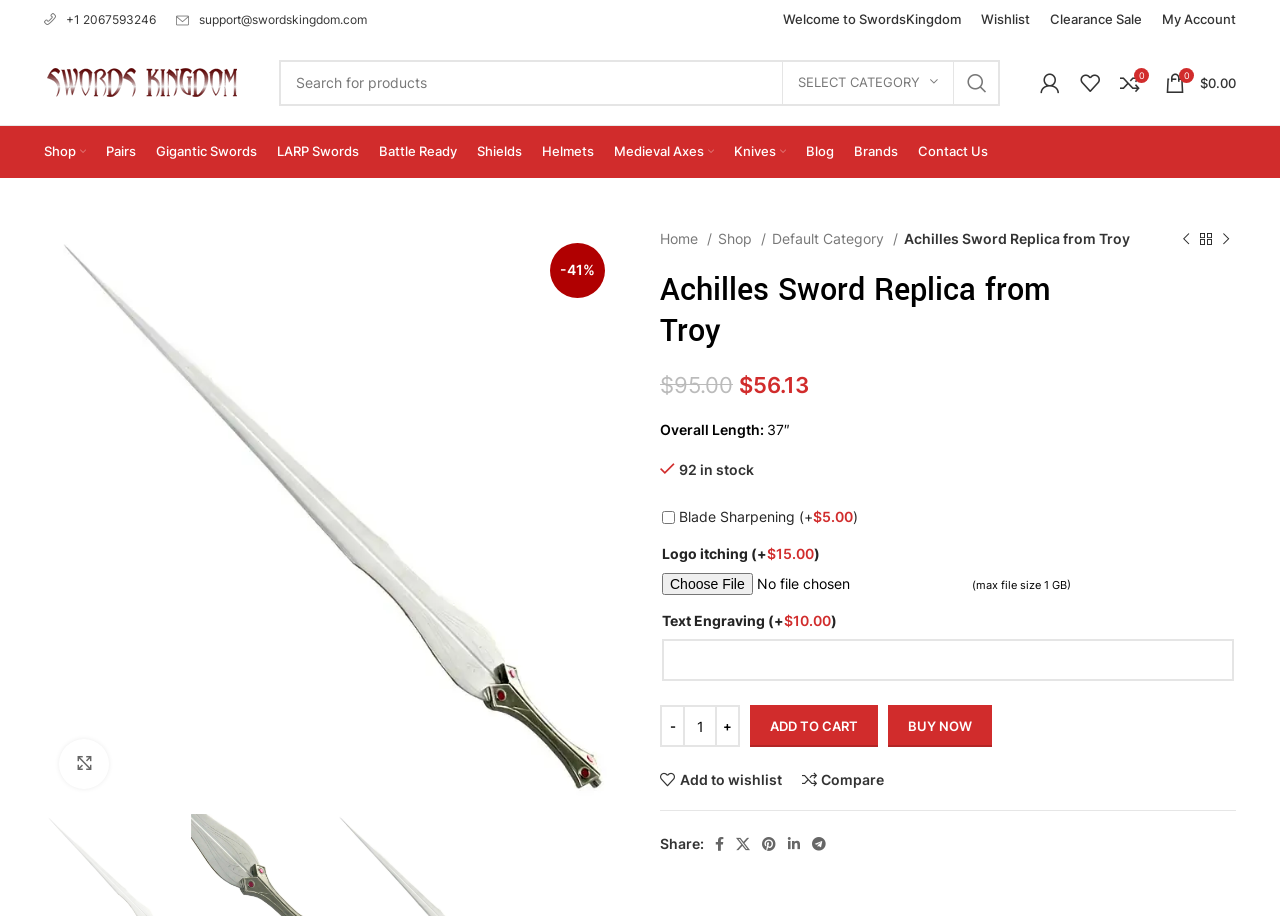From the webpage screenshot, predict the bounding box of the UI element that matches this description: "support@swordskingdom.com".

[0.138, 0.013, 0.287, 0.029]